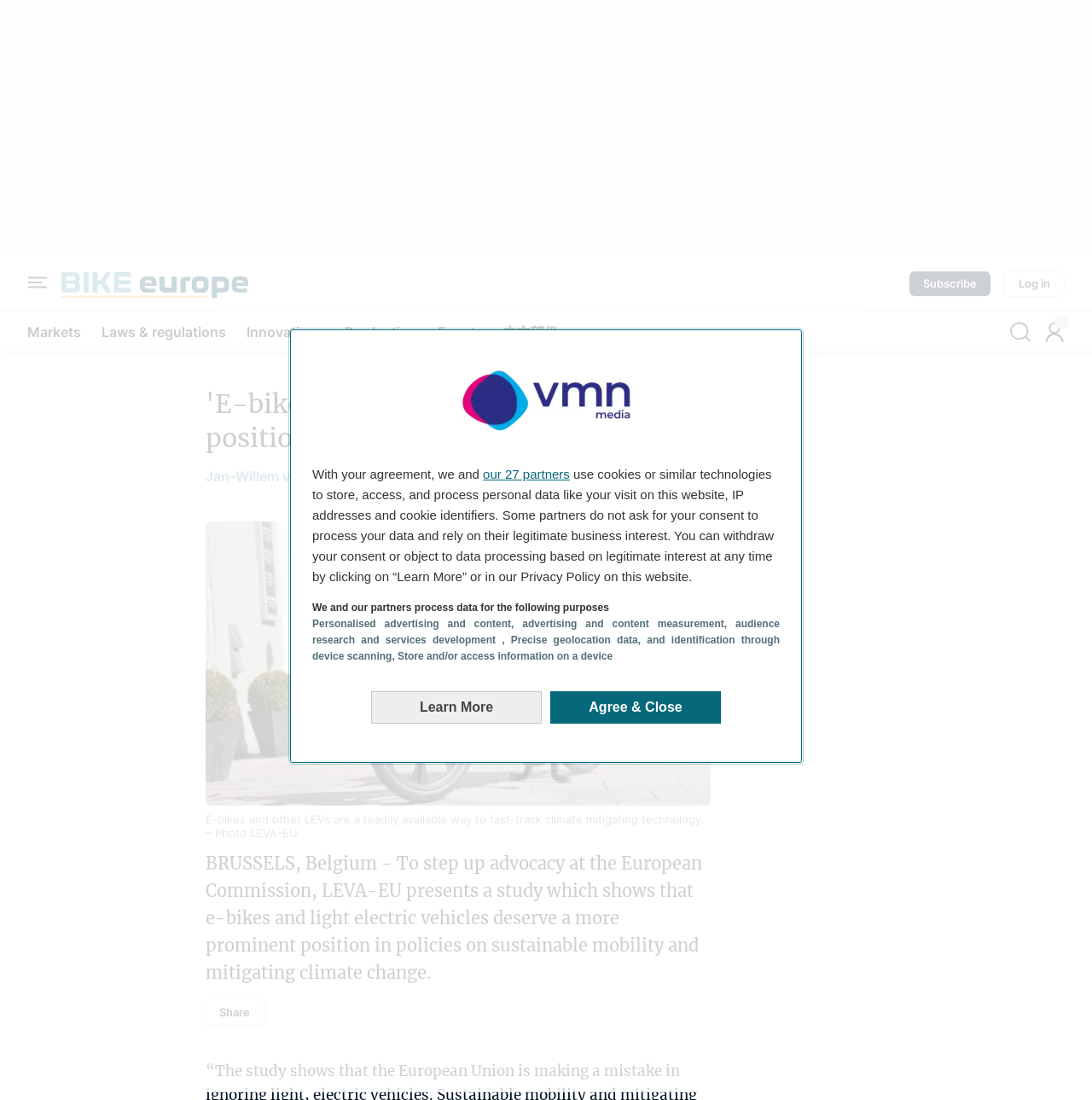What is the date of the last update?
Can you offer a detailed and complete answer to this question?

The date of the last update is mentioned in the article, specifically in the time element with a bounding box coordinate of [0.493, 0.425, 0.65, 0.441]. The text within this element reads 'Last update: 22 Aug 2022'.